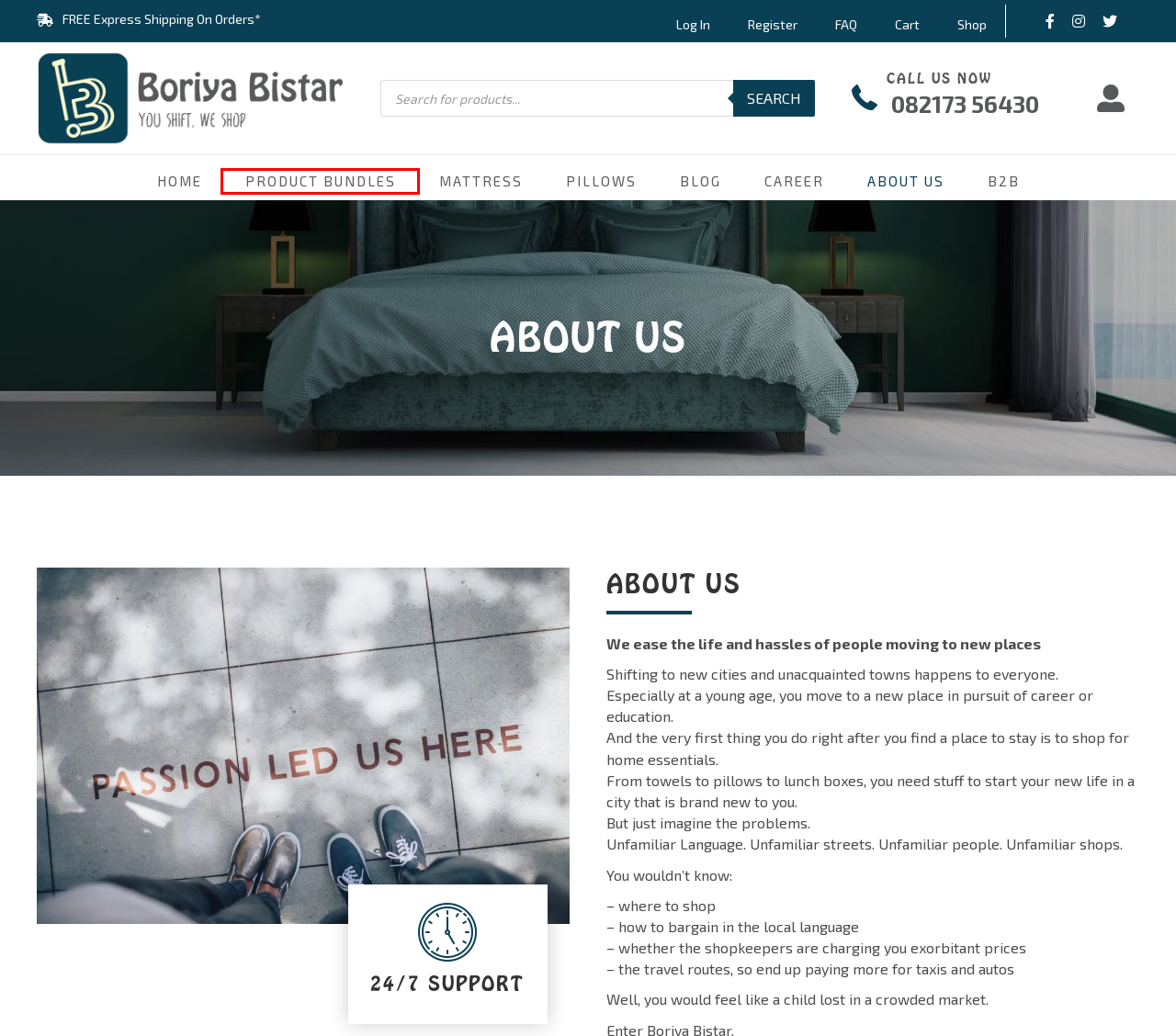You are presented with a screenshot of a webpage with a red bounding box. Select the webpage description that most closely matches the new webpage after clicking the element inside the red bounding box. The options are:
A. FAQ | Boriya Bistar We shift we shop
B. B2B | Boriya Bistar We shift we shop
C. Kitchen Bundles Archives - Boriya Bistar
D. Boriya Bistar | You Shift, We Shop!
E. Shop | Boriya Bistar We shift we shop
F. Mattress | Boriya Bistar We shift we shop
G. Career | Boriya Bistar We shift we shop
H. Cart | Boriya Bistar We shift we shop

C